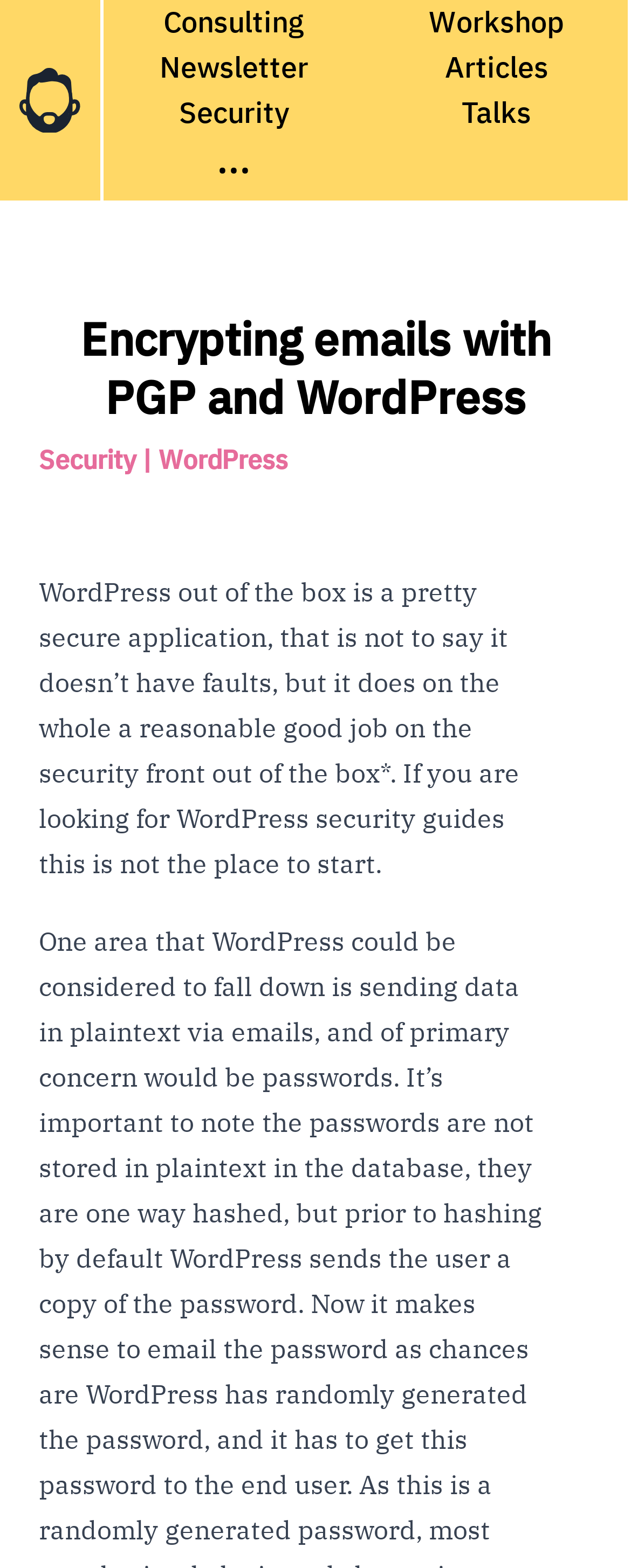Offer a detailed explanation of the webpage layout and contents.

The webpage is about using PGP to send encrypted emails from WordPress, as indicated by the title "Use PGP to send encrypt emails from WordPress by Tim Nash". At the top left, there is a link to "TimNash.co.uk" accompanied by a graphic symbol. 

On the top navigation bar, there are several links, including "Consulting", "Workshop", "Newsletter", "Articles", "Security", "Talks", and an ellipsis ("..."). These links are positioned horizontally, with "Consulting" on the left and "Talks" on the right.

Below the navigation bar, there is a heading "Encrypting emails with PGP and WordPress". Underneath this heading, there are two links, "Security" and "WordPress", positioned side by side. The "Security" link is on the left, and the "WordPress" link is on the right.

Below these links, there is a block of text that discusses the security of WordPress, stating that it is a reasonably secure application out of the box, but it's not perfect and has its faults. The text also mentions that this webpage is not a guide to WordPress security.